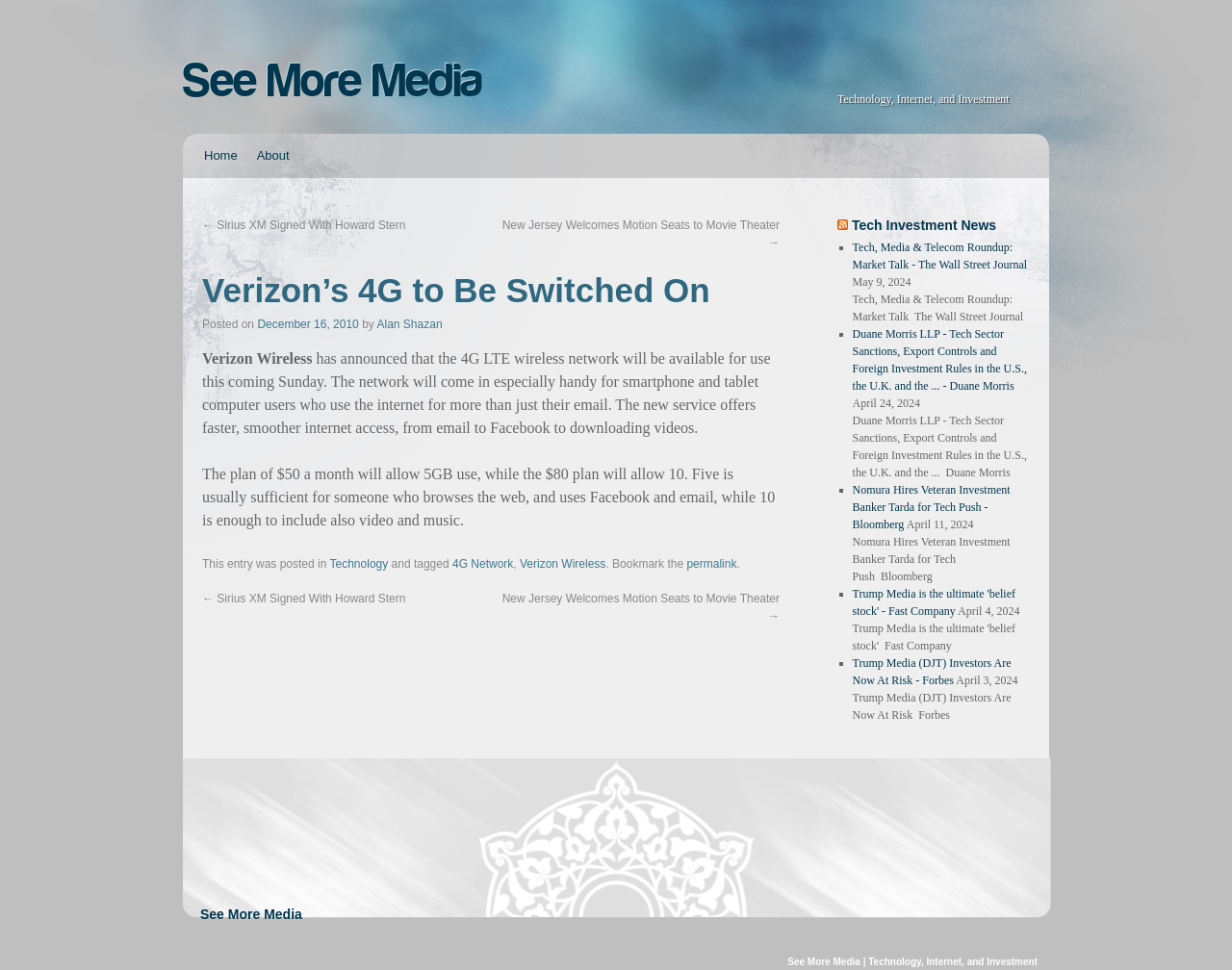What is the category of the article?
Refer to the image and offer an in-depth and detailed answer to the question.

The answer can be found in the main content of the webpage, where it is stated that 'This entry was posted in Technology and tagged 4G Network, Verizon Wireless'.